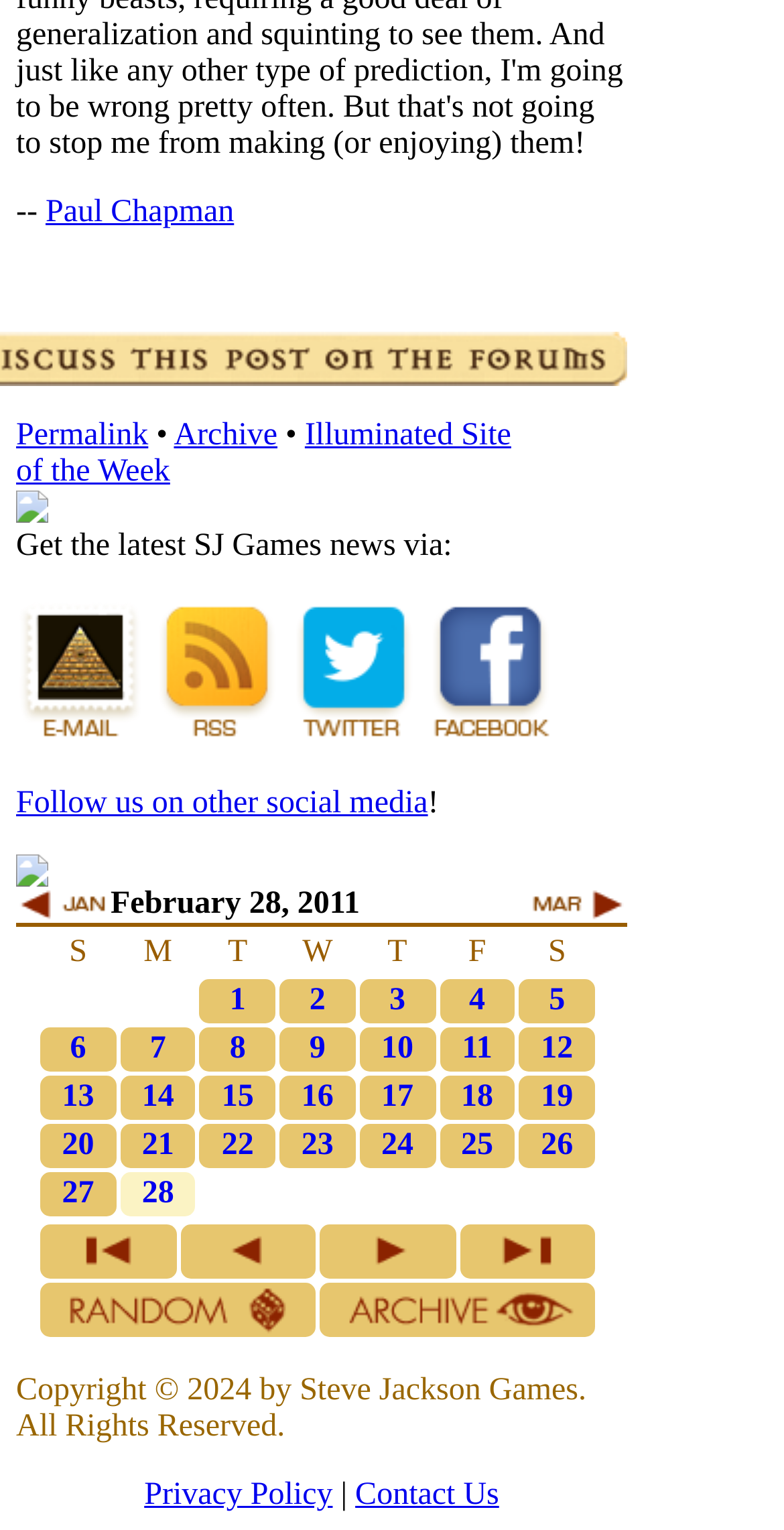What is the name of the author?
Using the image, give a concise answer in the form of a single word or short phrase.

Paul Chapman